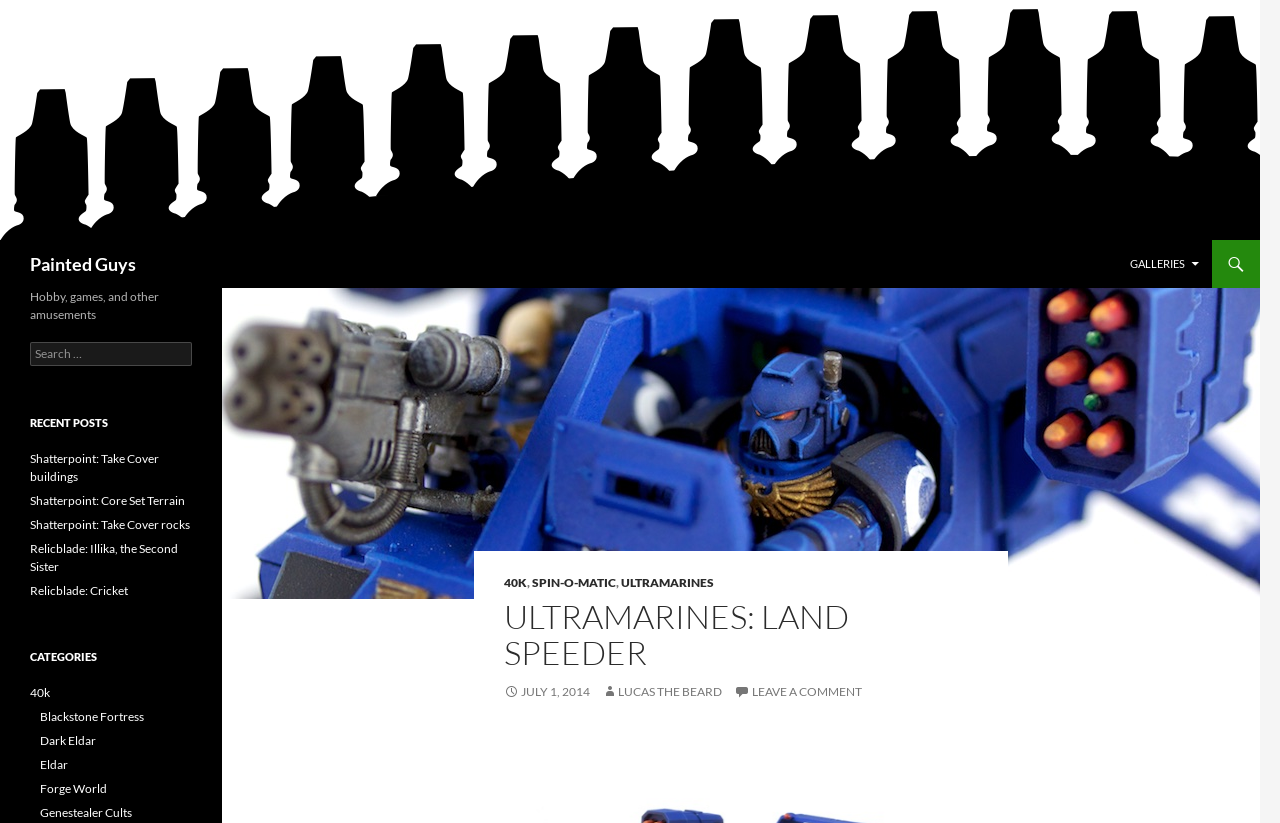Please provide a comprehensive response to the question below by analyzing the image: 
What is the name of the author of the latest post?

The author's name can be found next to the date of the latest post, and it says 'LUCAS THE BEARD'.